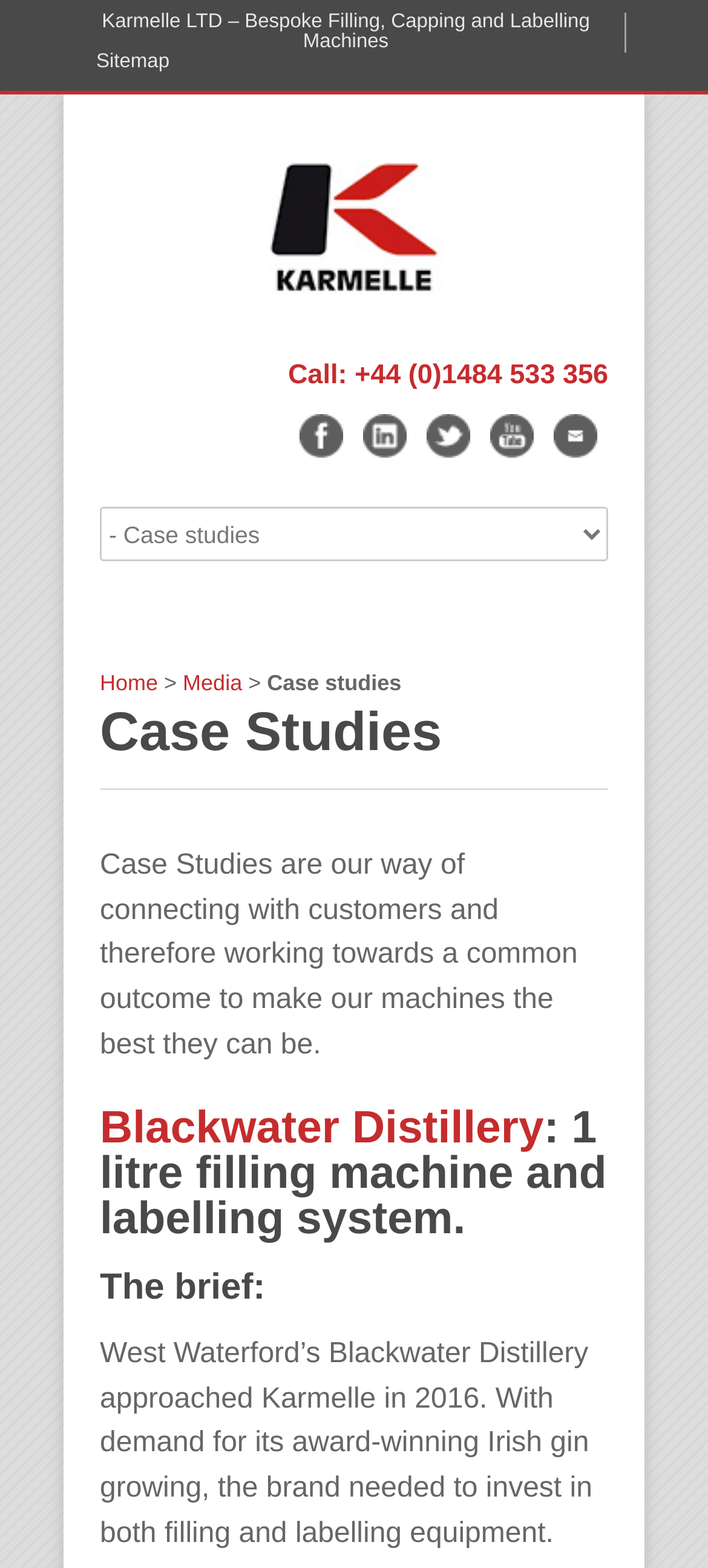Use a single word or phrase to answer this question: 
What is the topic of the first case study?

Blackwater Distillery